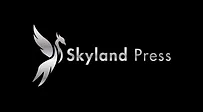Describe the image thoroughly, including all noticeable details.

This image features the logo of Skyland Press, prominently displayed against a black background. The logo combines a stylized representation of a phoenix, symbolizing resilience and renewal, alongside the text "Skyland Press" in a modern font. The use of a silver color for the phoenix and the text adds a sleek and professional appearance, reflecting the publishing company's commitment to quality and creativity. This design effectively conveys the brand's identity, emphasizing both innovation and elegance in the literary world.